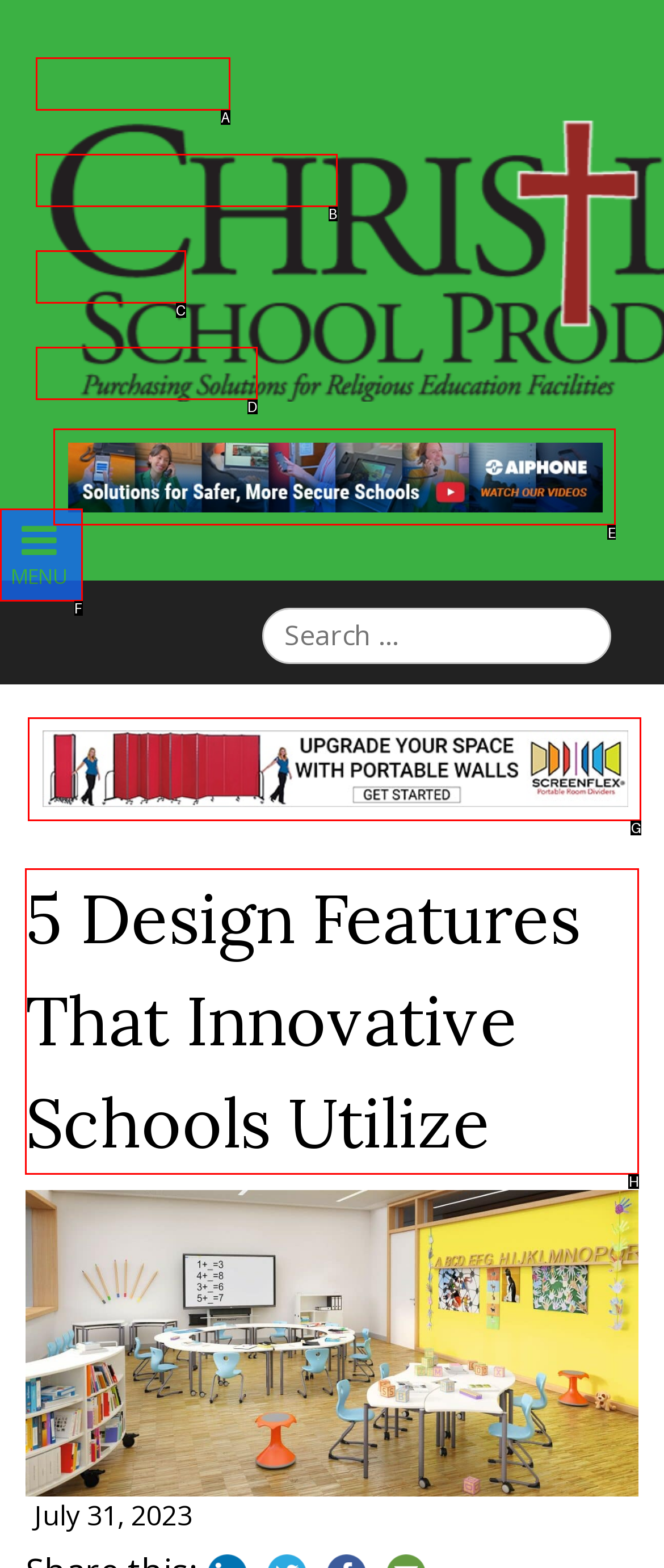Point out the HTML element I should click to achieve the following: Read the article 5 Design Features That Innovative Schools Utilize Reply with the letter of the selected element.

H